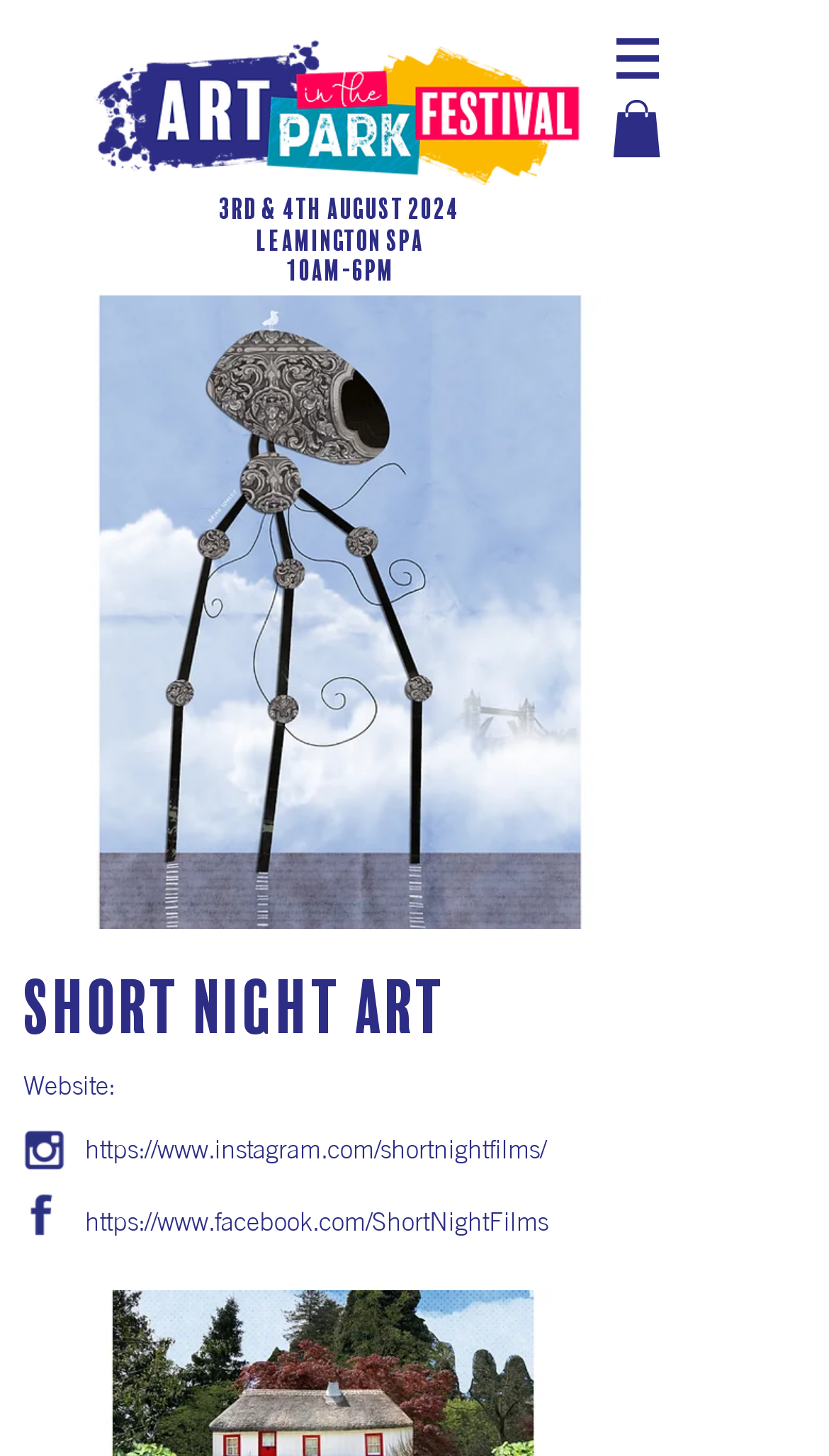What is the name of the event?
Look at the image and respond with a single word or a short phrase.

Short Night Art